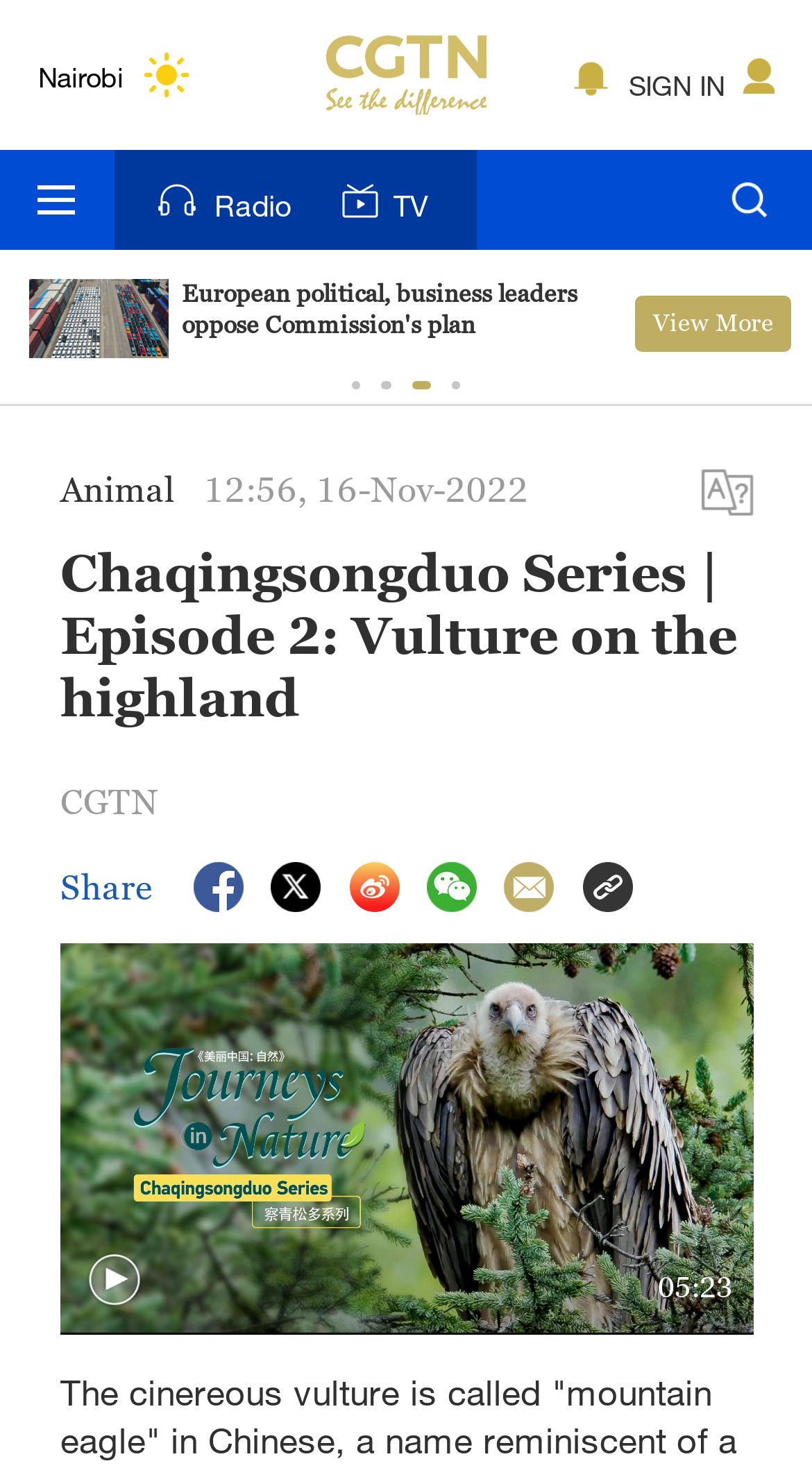Indicate the bounding box coordinates of the element that must be clicked to execute the instruction: "Click the Share button". The coordinates should be given as four float numbers between 0 and 1, i.e., [left, top, right, bottom].

[0.075, 0.59, 0.187, 0.618]